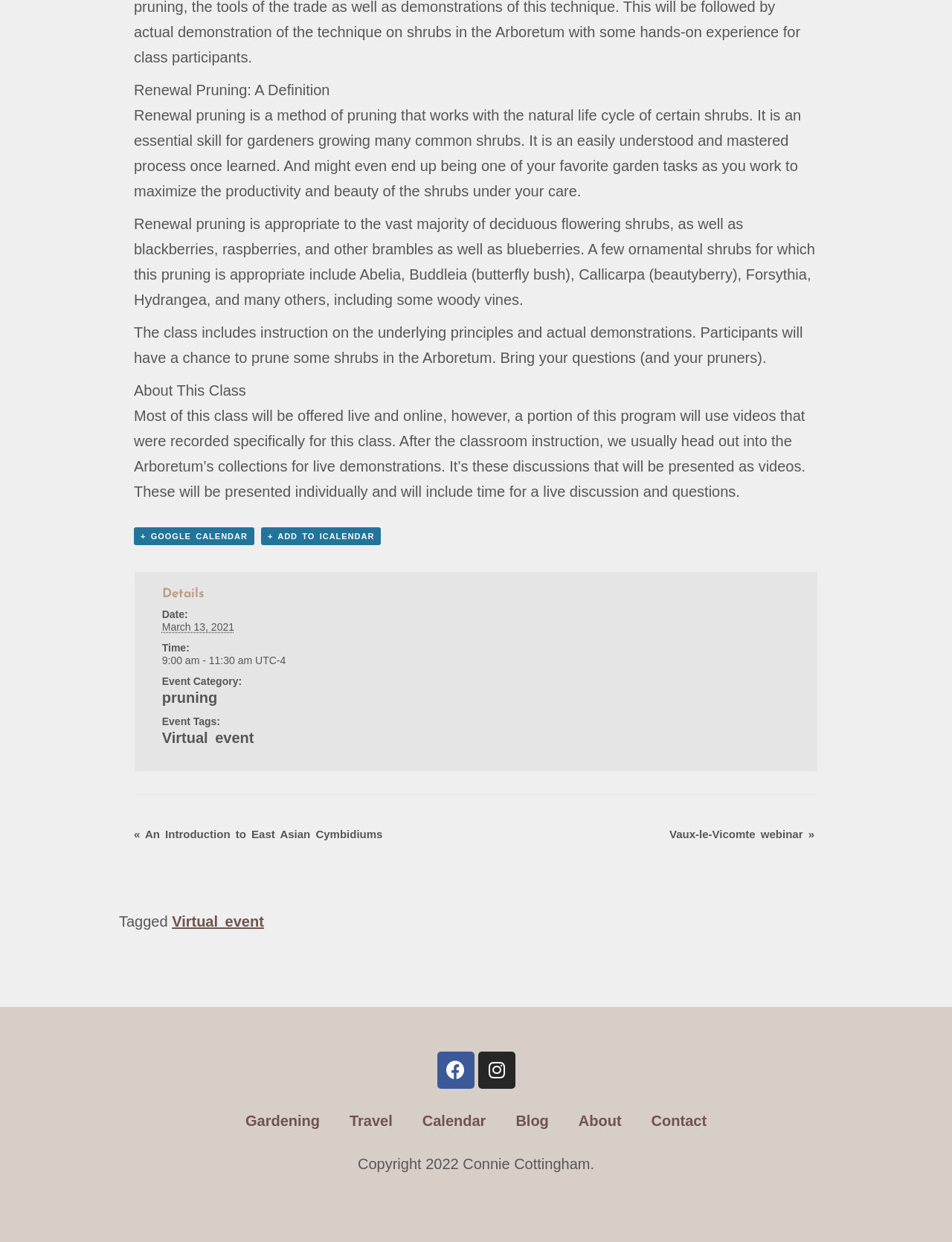Using the element description: "Instagram", determine the bounding box coordinates. The coordinates should be in the format [left, top, right, bottom], with values between 0 and 1.

[0.502, 0.847, 0.541, 0.877]